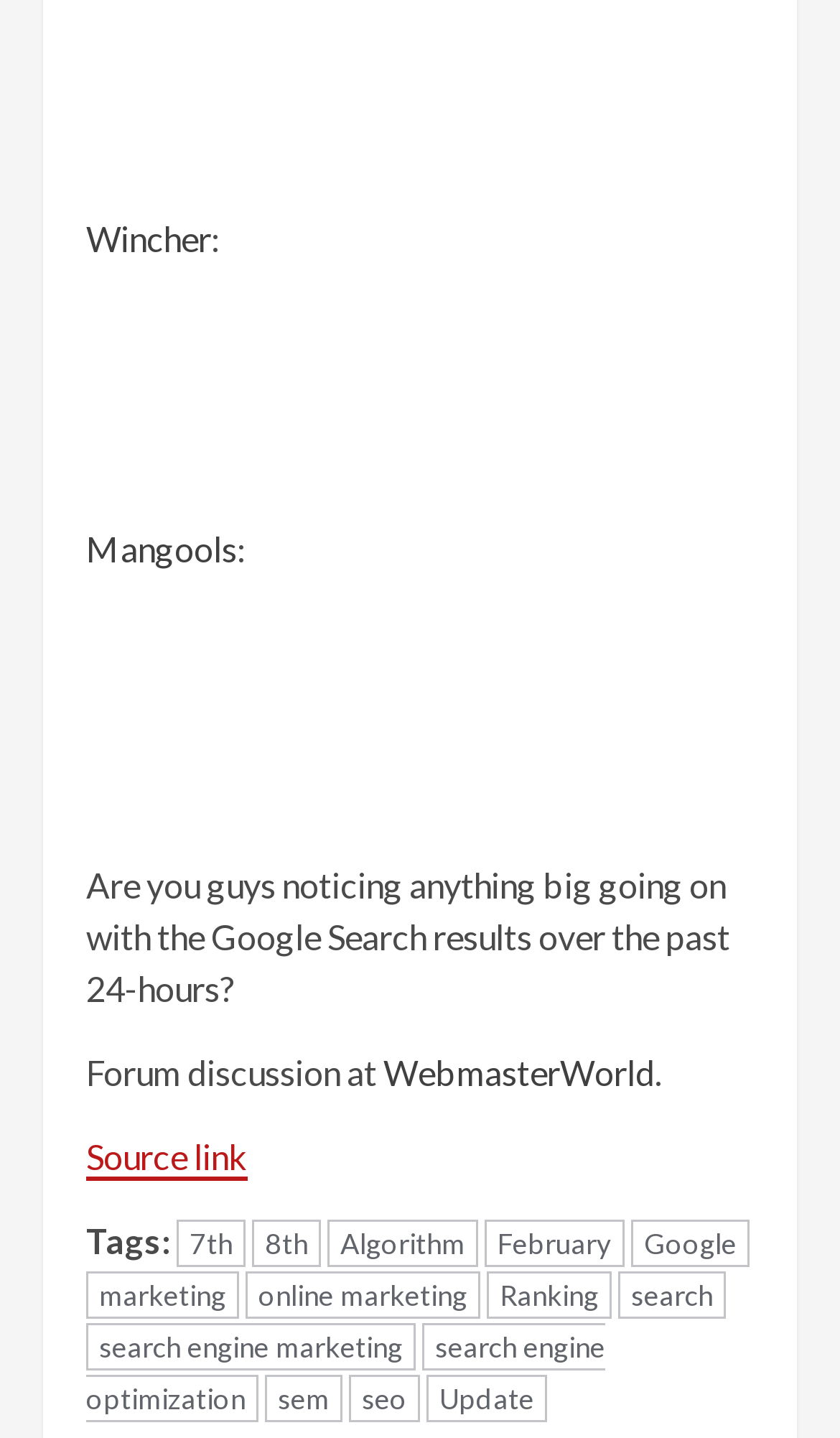Please answer the following query using a single word or phrase: 
How many links are there in the webpage?

Multiple